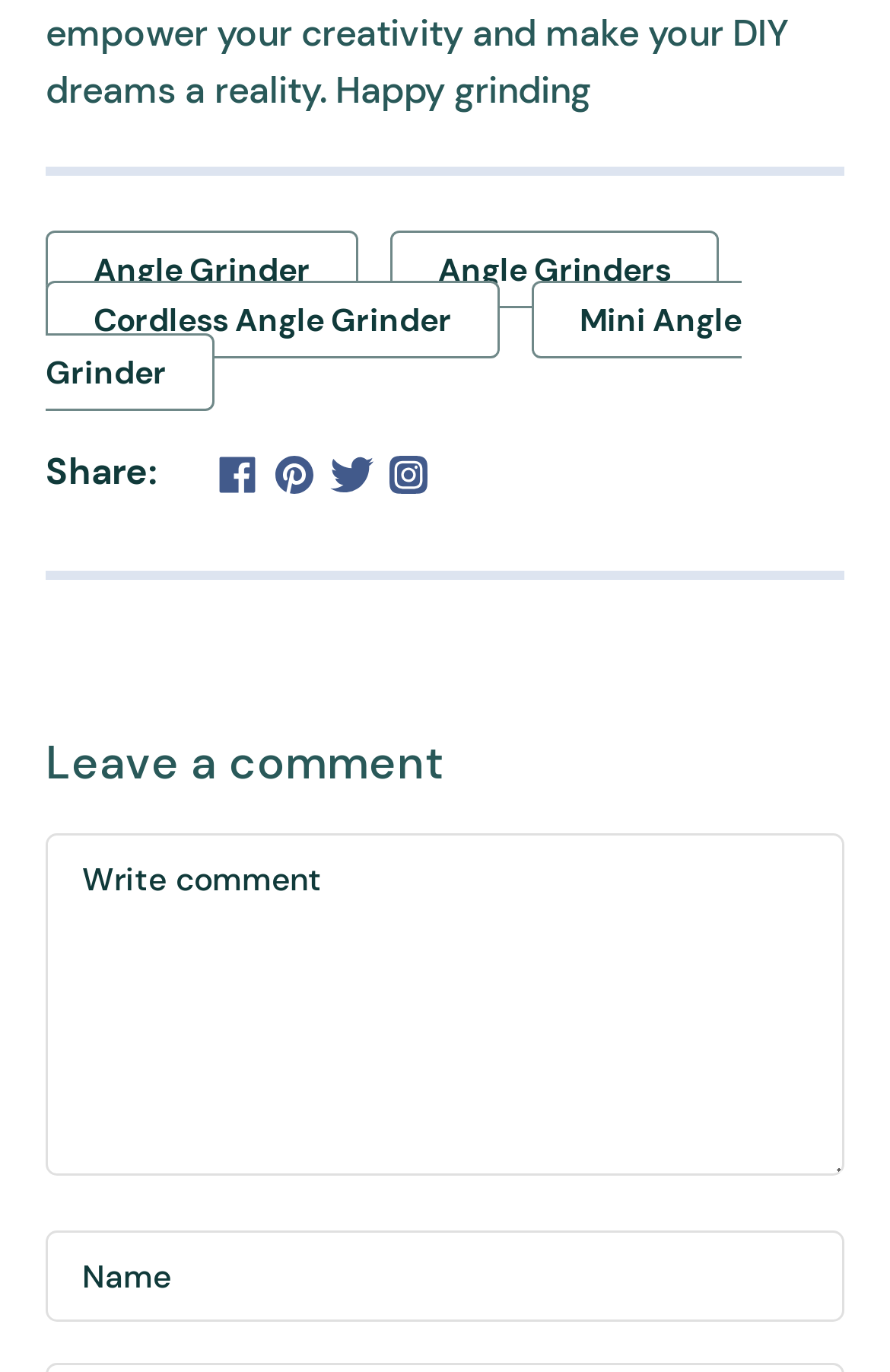Please give a succinct answer to the question in one word or phrase:
How many textboxes are required to be filled in to leave a comment?

2